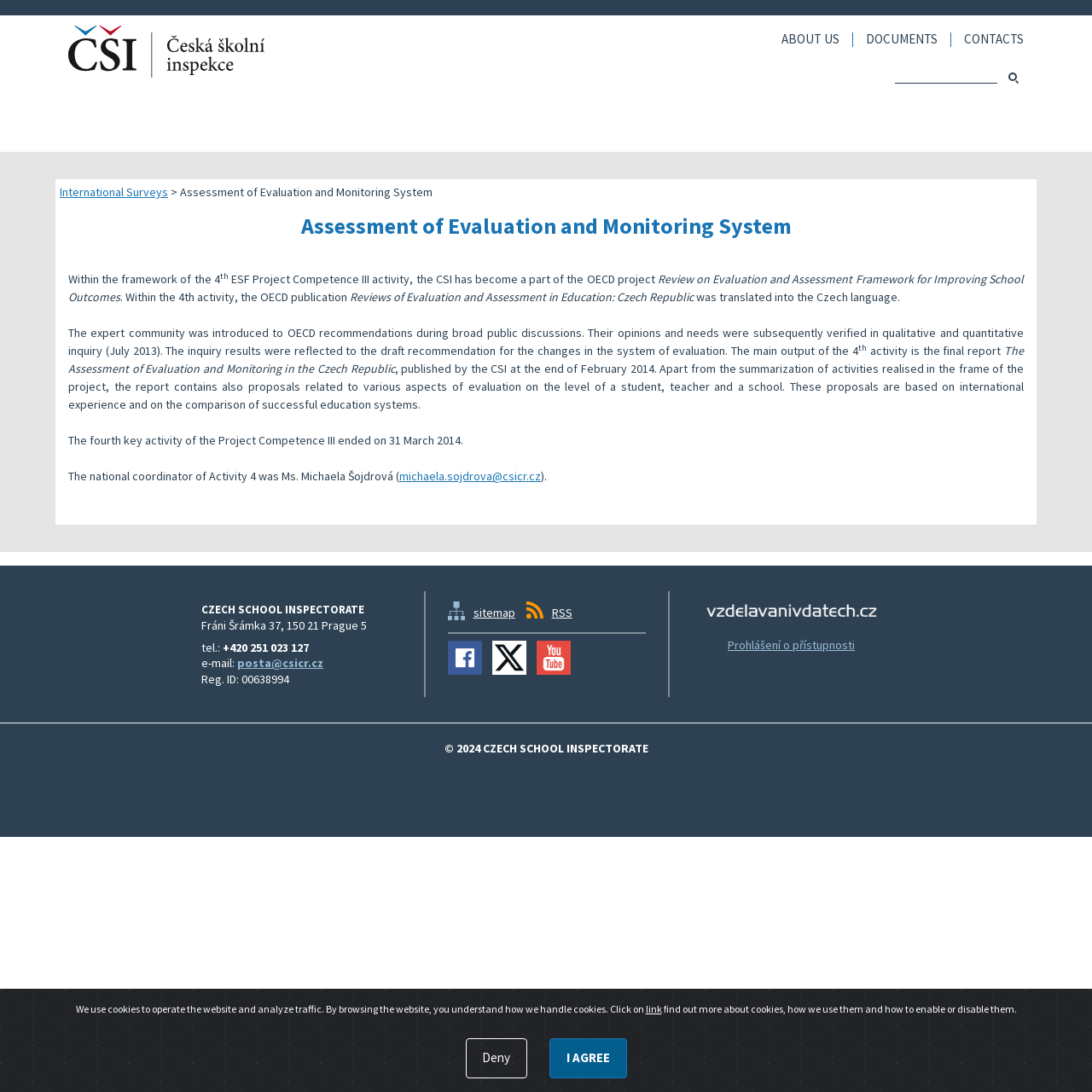Your task is to find and give the main heading text of the webpage.

Assessment of Evaluation and Monitoring System